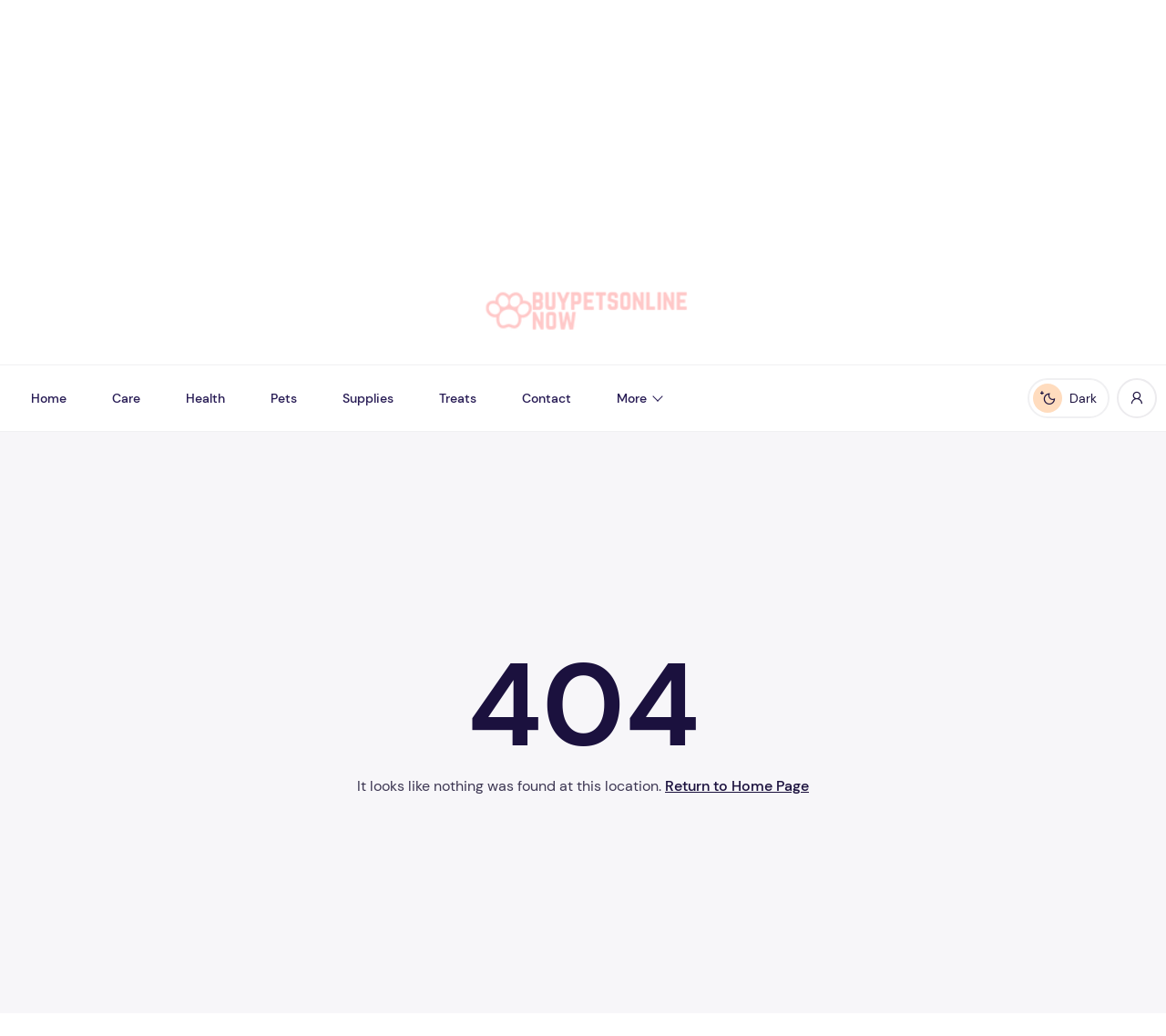What is the purpose of the button on the top right? Look at the image and give a one-word or short phrase answer.

Enable dark mode